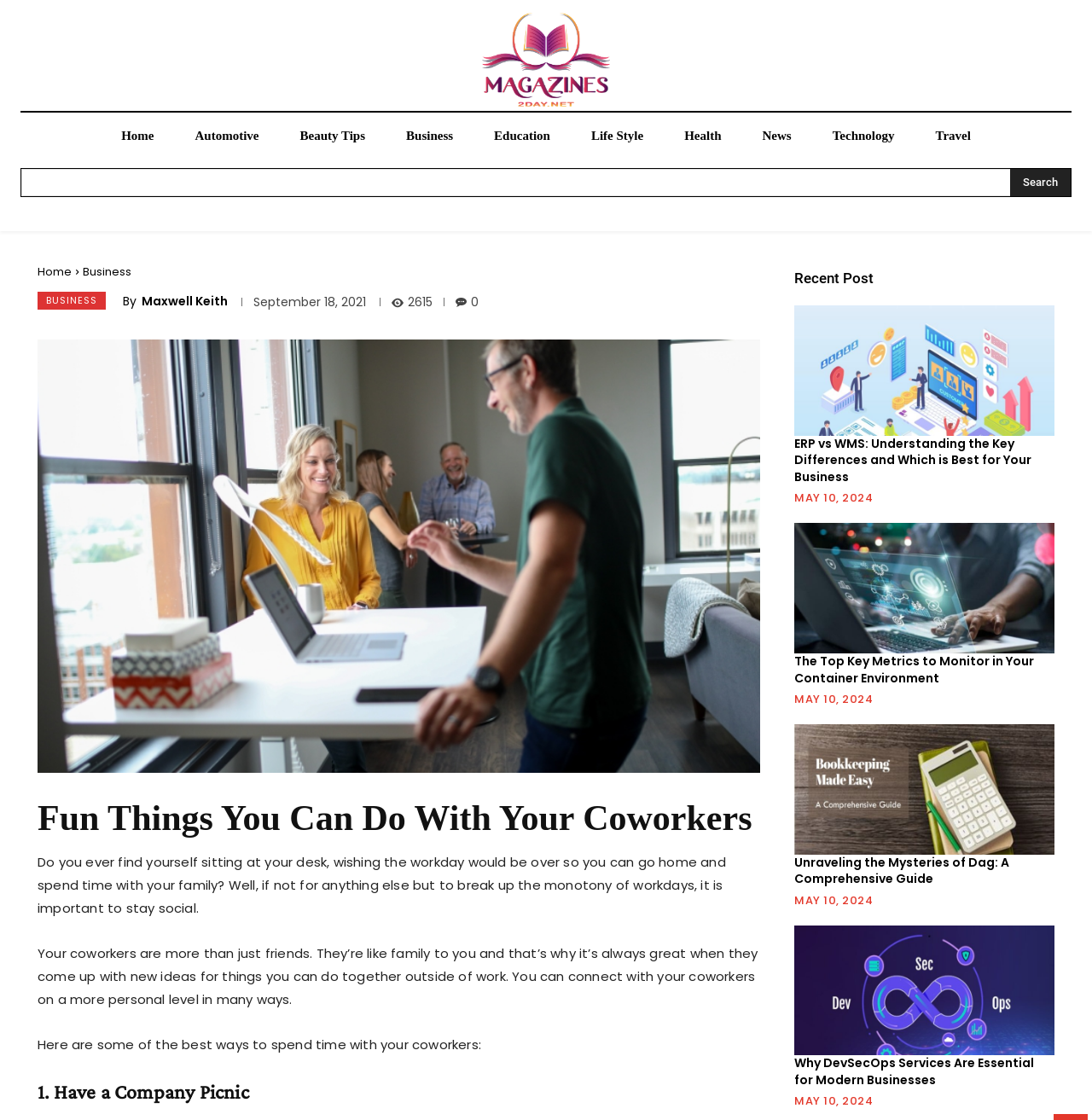Using the description "parent_node: Search name="s"", locate and provide the bounding box of the UI element.

[0.02, 0.151, 0.925, 0.175]